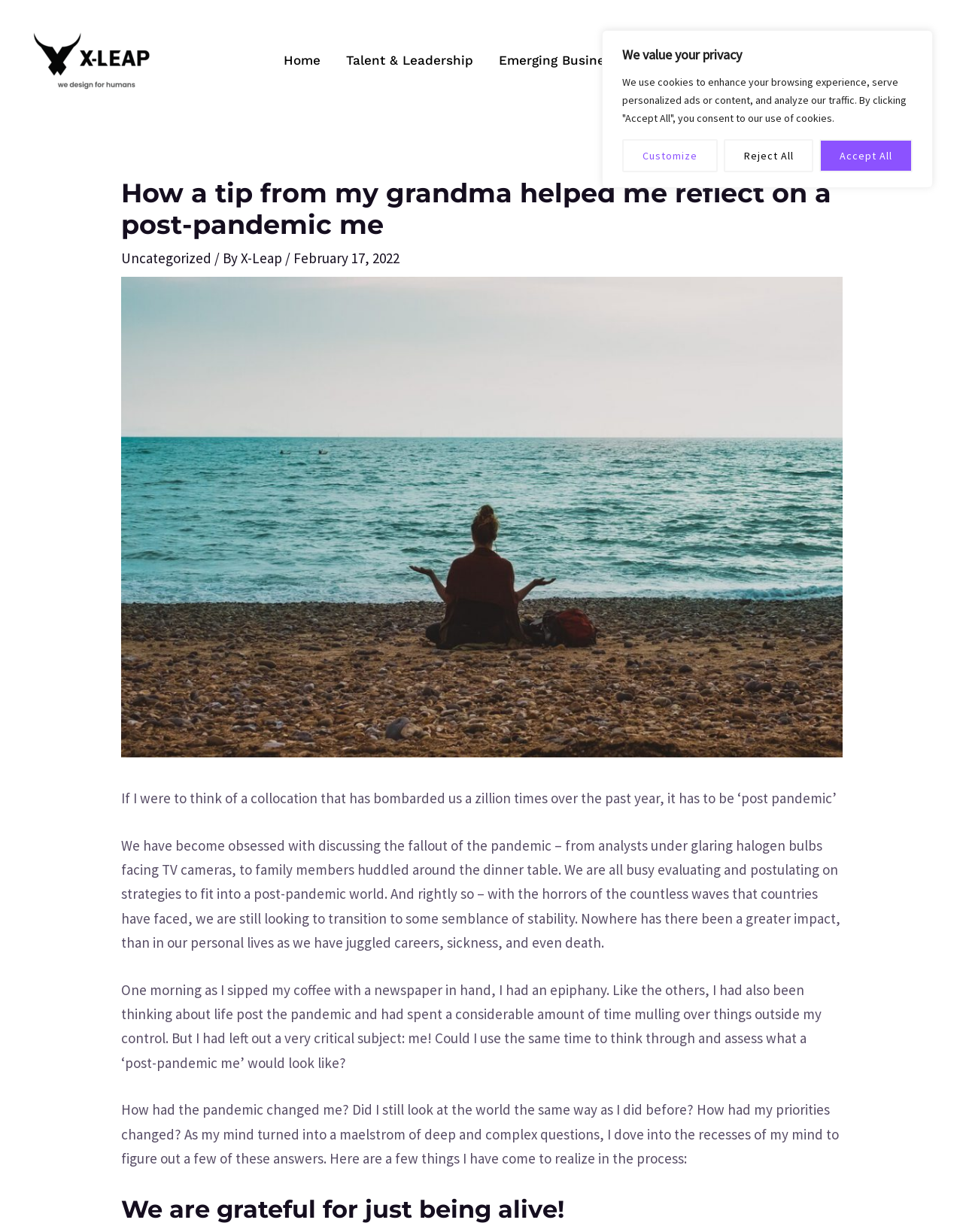Please locate the clickable area by providing the bounding box coordinates to follow this instruction: "Visit the Talent & Leadership page".

[0.346, 0.039, 0.505, 0.059]